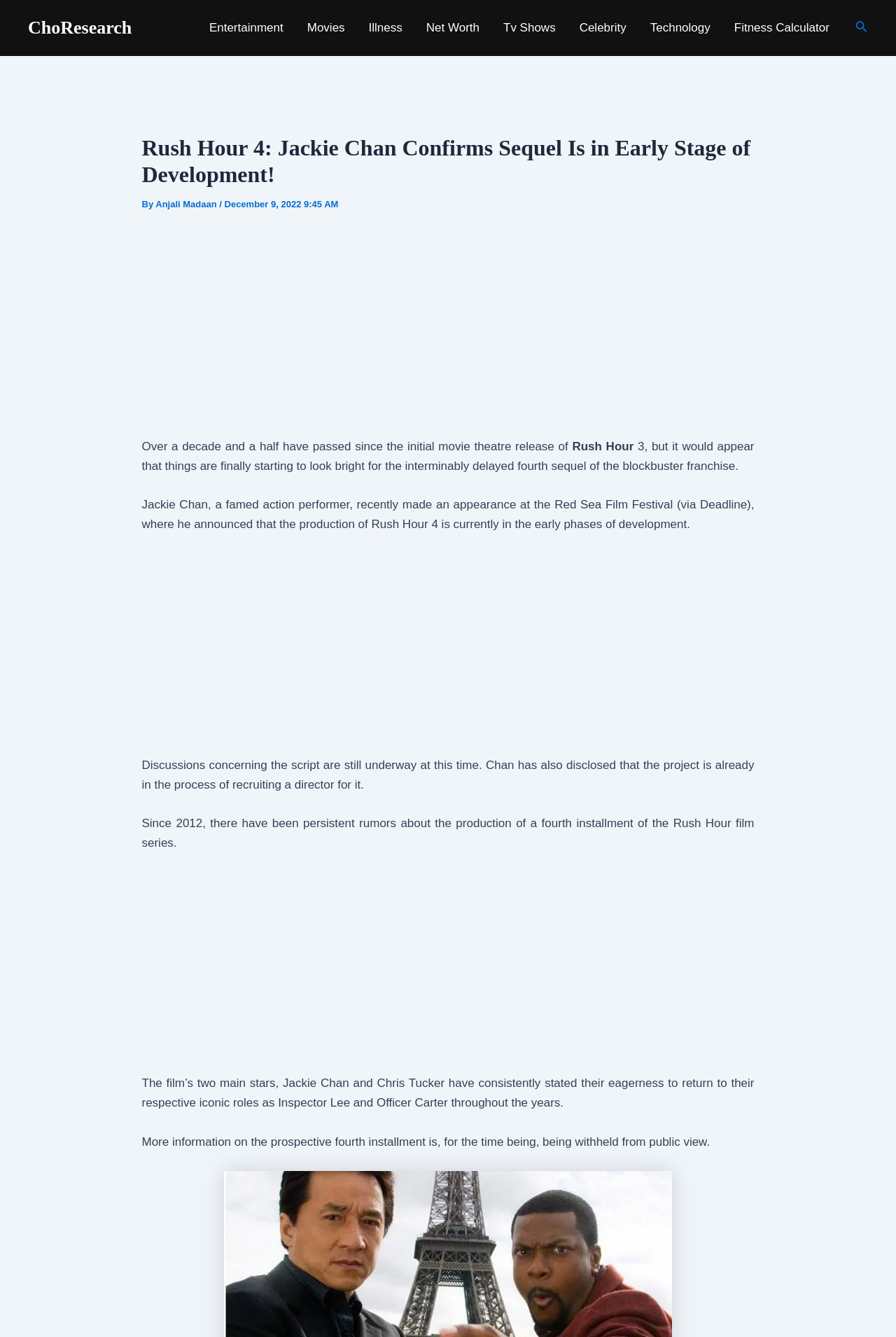Give a concise answer using only one word or phrase for this question:
How long have there been rumors about the production of a fourth installment of the Rush Hour film series?

Since 2012